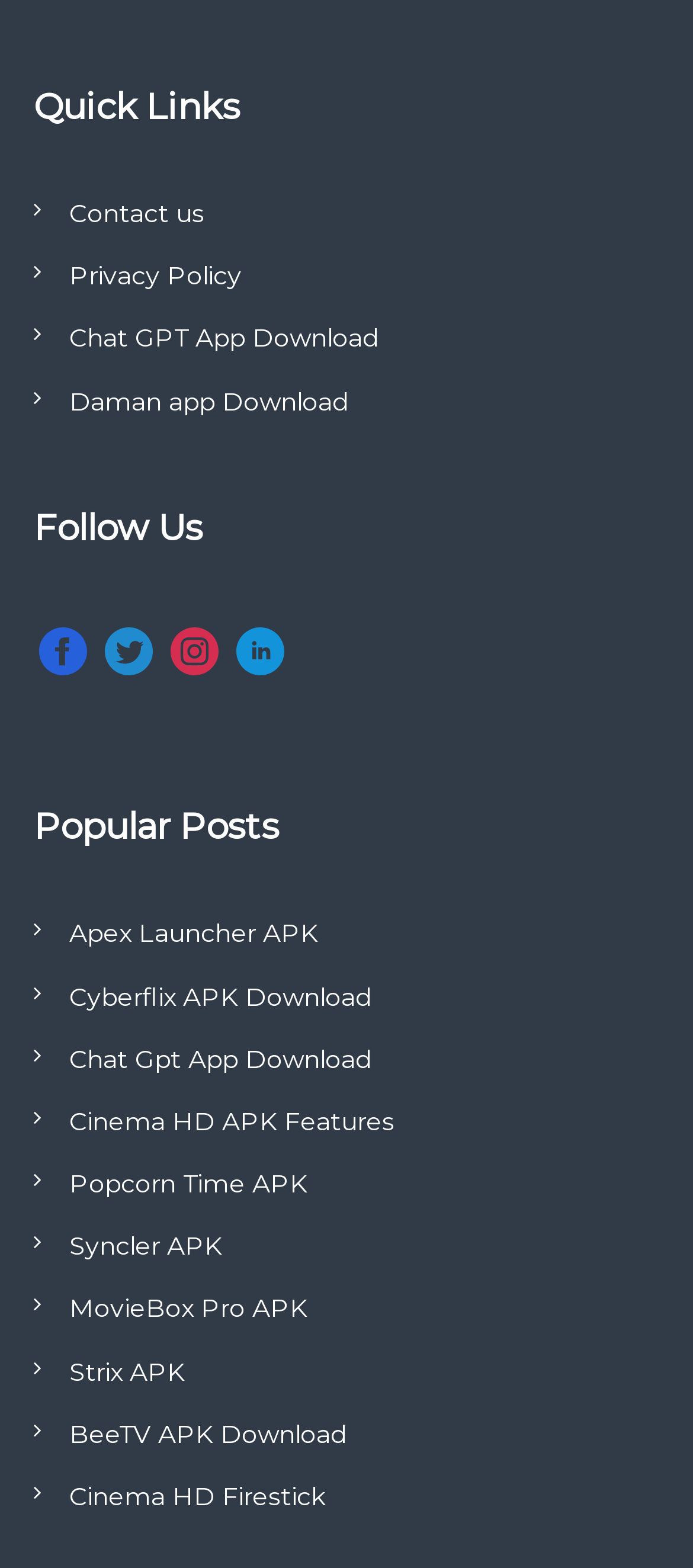Specify the bounding box coordinates of the element's area that should be clicked to execute the given instruction: "Download Chat GPT App". The coordinates should be four float numbers between 0 and 1, i.e., [left, top, right, bottom].

[0.1, 0.206, 0.546, 0.226]